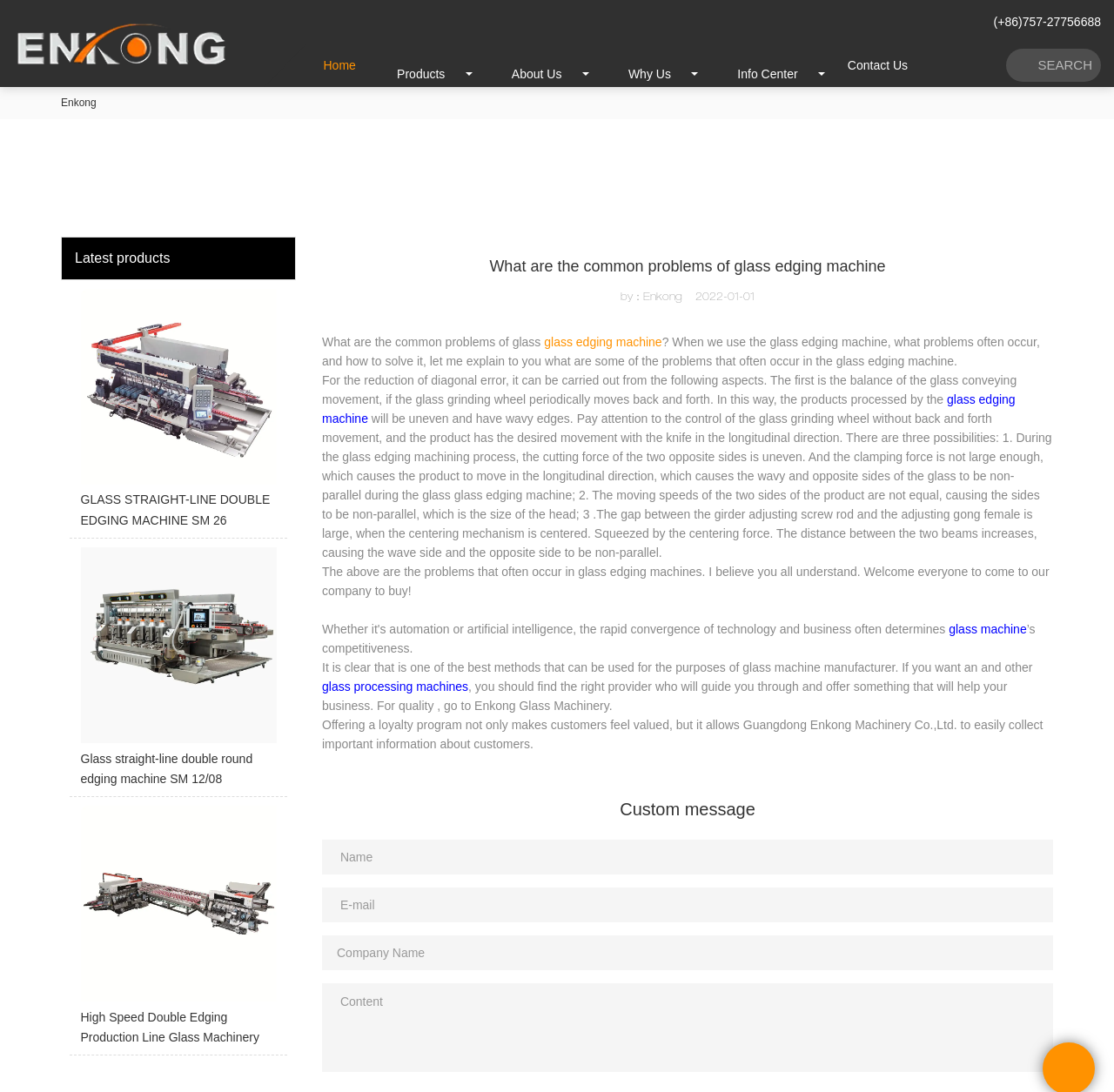Respond to the following query with just one word or a short phrase: 
How many types of glass edging machines are shown on the webpage?

3